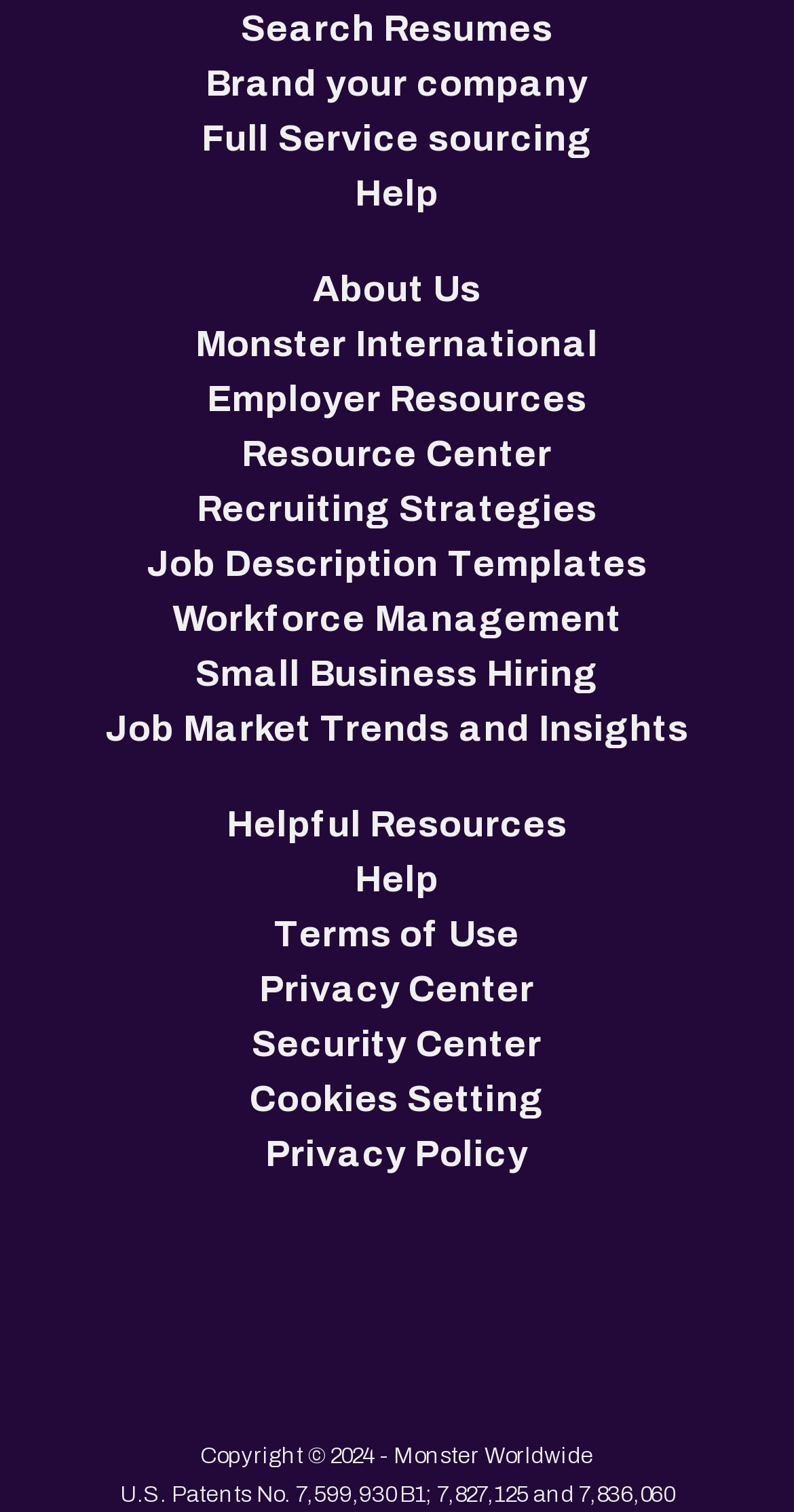Provide the bounding box coordinates for the specified HTML element described in this description: "Job Market Trends and Insights". The coordinates should be four float numbers ranging from 0 to 1, in the format [left, top, right, bottom].

[0.133, 0.465, 0.867, 0.501]